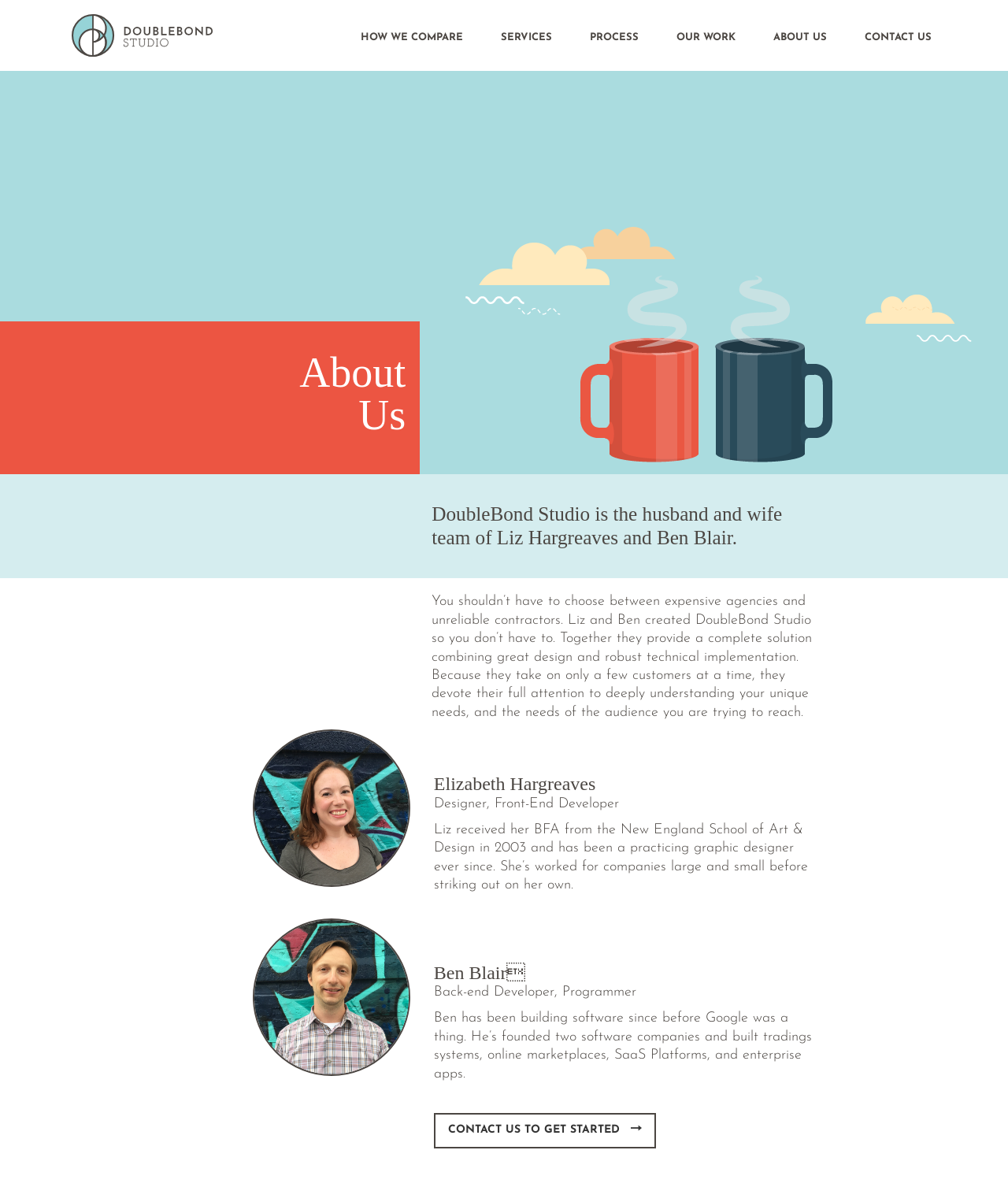Using the description: "Our Work", determine the UI element's bounding box coordinates. Ensure the coordinates are in the format of four float numbers between 0 and 1, i.e., [left, top, right, bottom].

[0.659, 0.0, 0.741, 0.059]